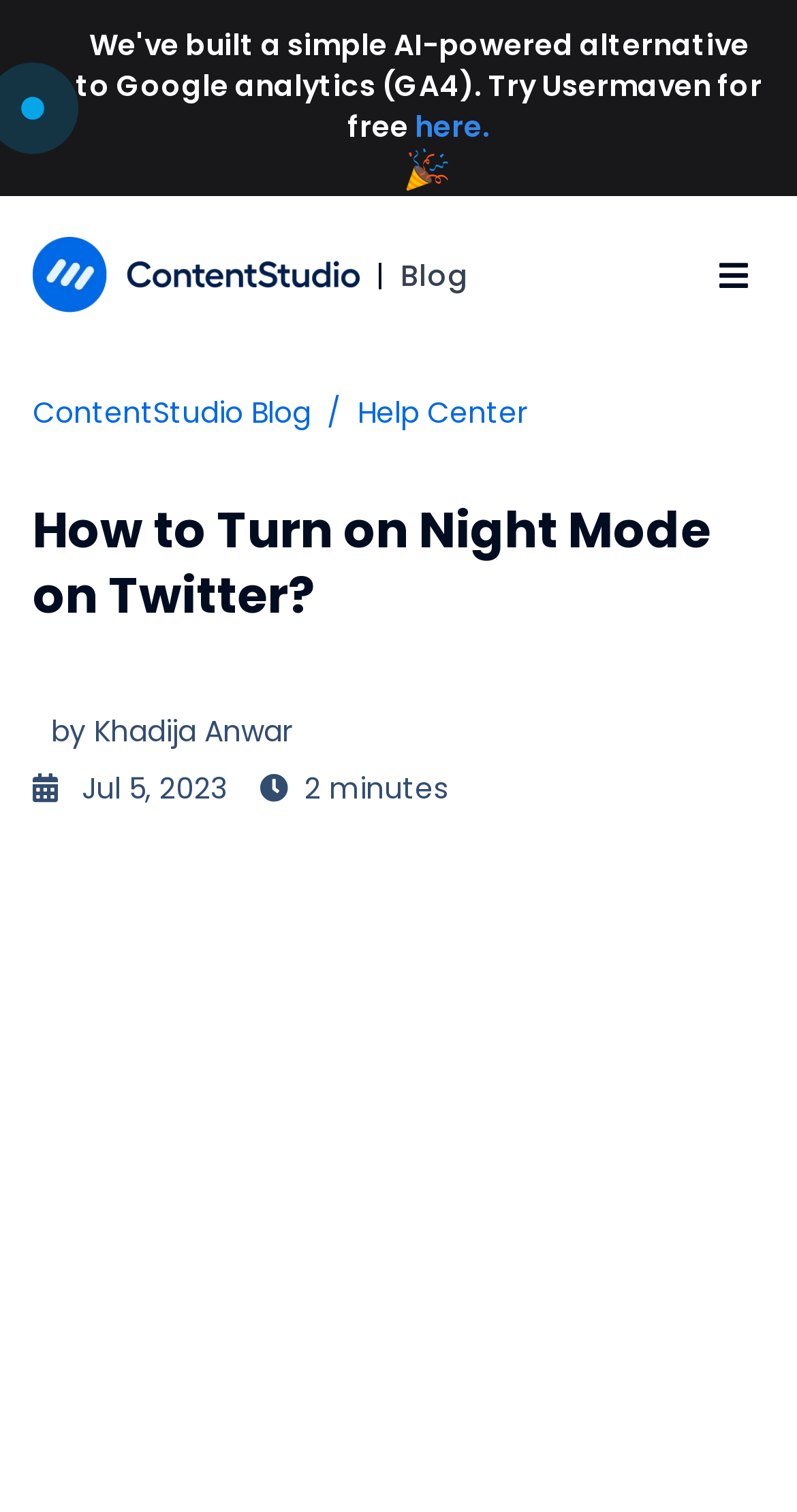Provide the bounding box coordinates of the HTML element this sentence describes: "parent_node: |". The bounding box coordinates consist of four float numbers between 0 and 1, i.e., [left, top, right, bottom].

[0.903, 0.171, 0.938, 0.193]